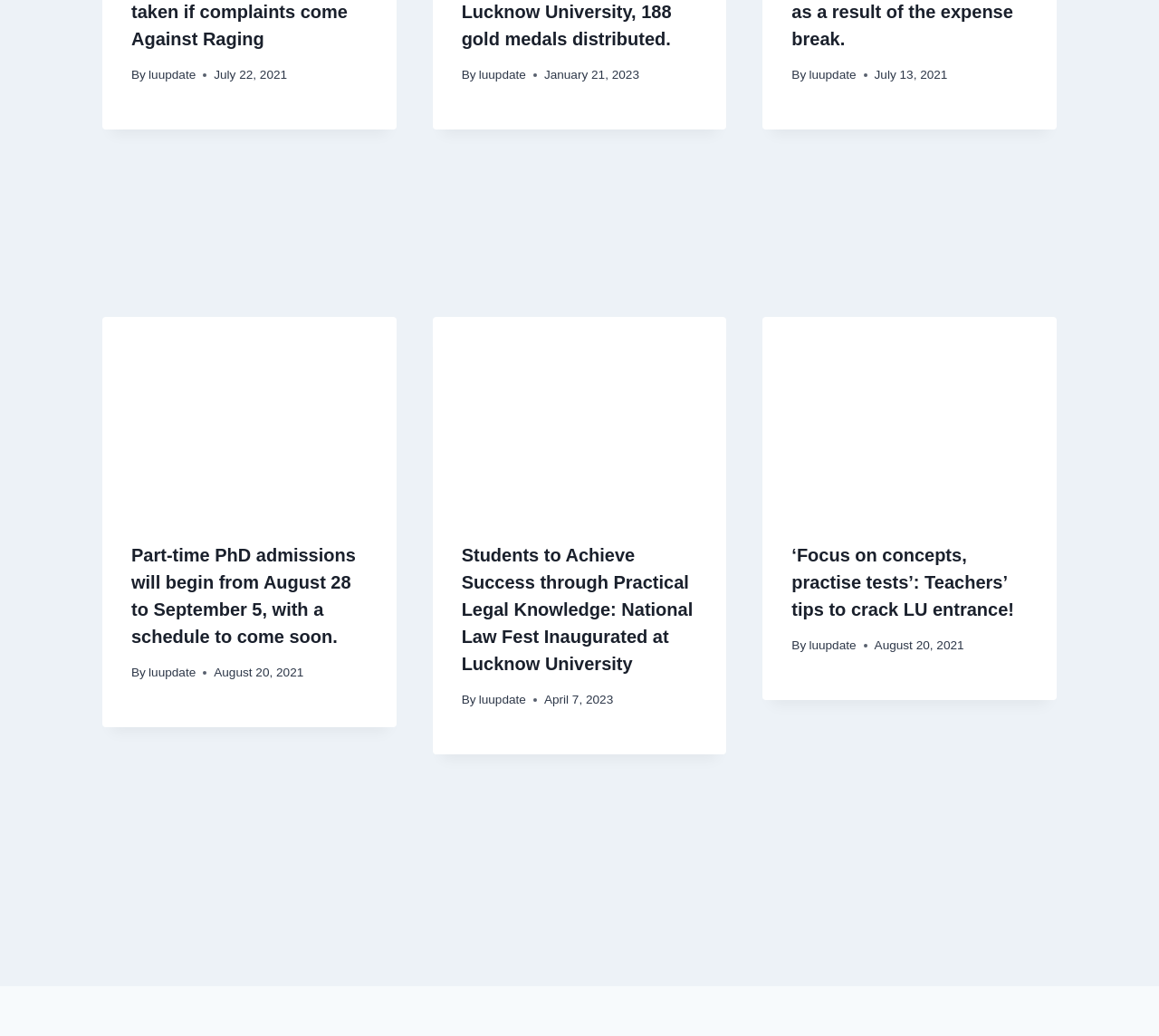Respond to the following question using a concise word or phrase: 
What is the title of the third article?

‘Focus on concepts, practise tests’: Teachers’ tips to crack LU entrance!